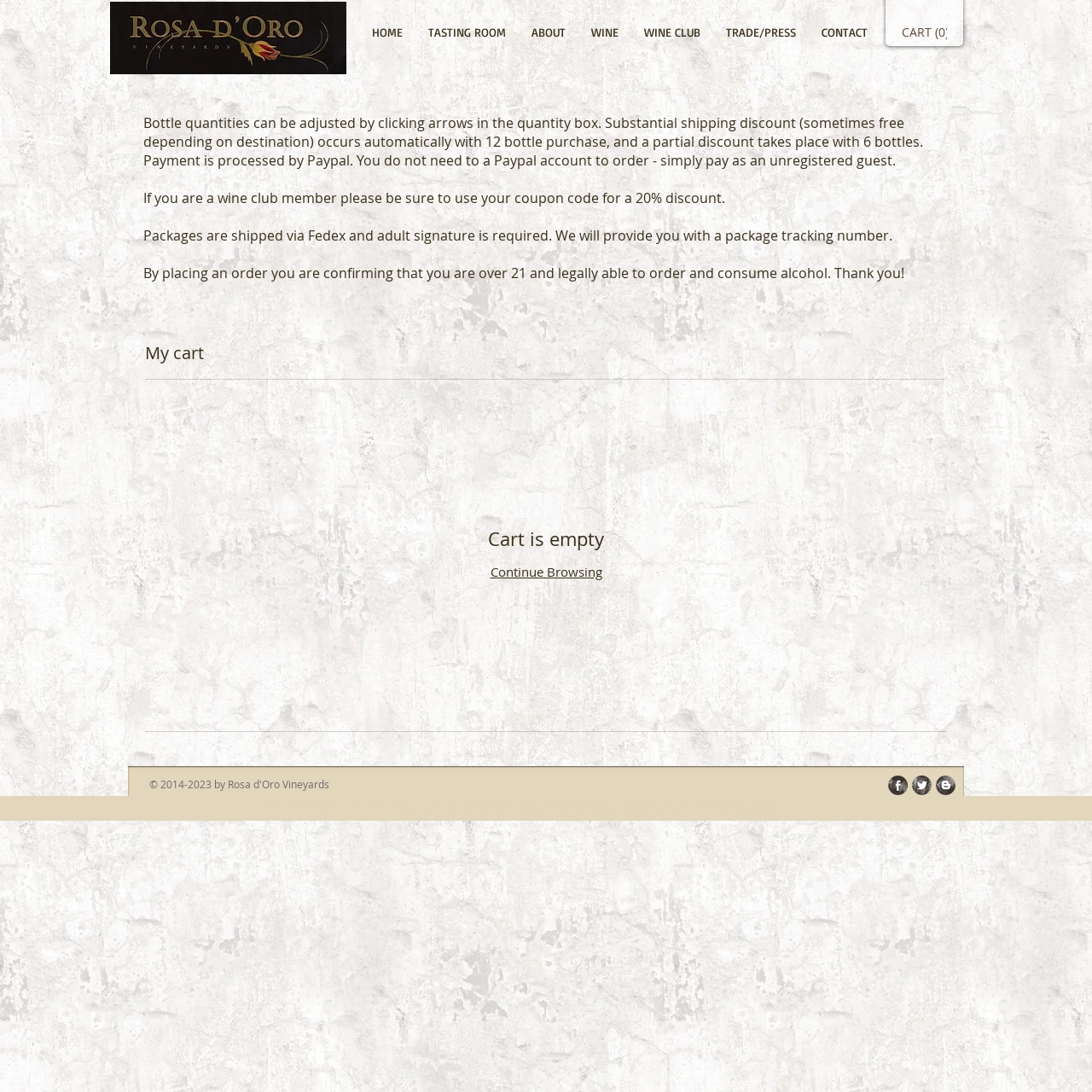What is the payment method used on this website?
Refer to the image and offer an in-depth and detailed answer to the question.

According to the webpage, payment is processed by Paypal, and it is also mentioned that you do not need to have a Paypal account to order, you can simply pay as an unregistered guest.